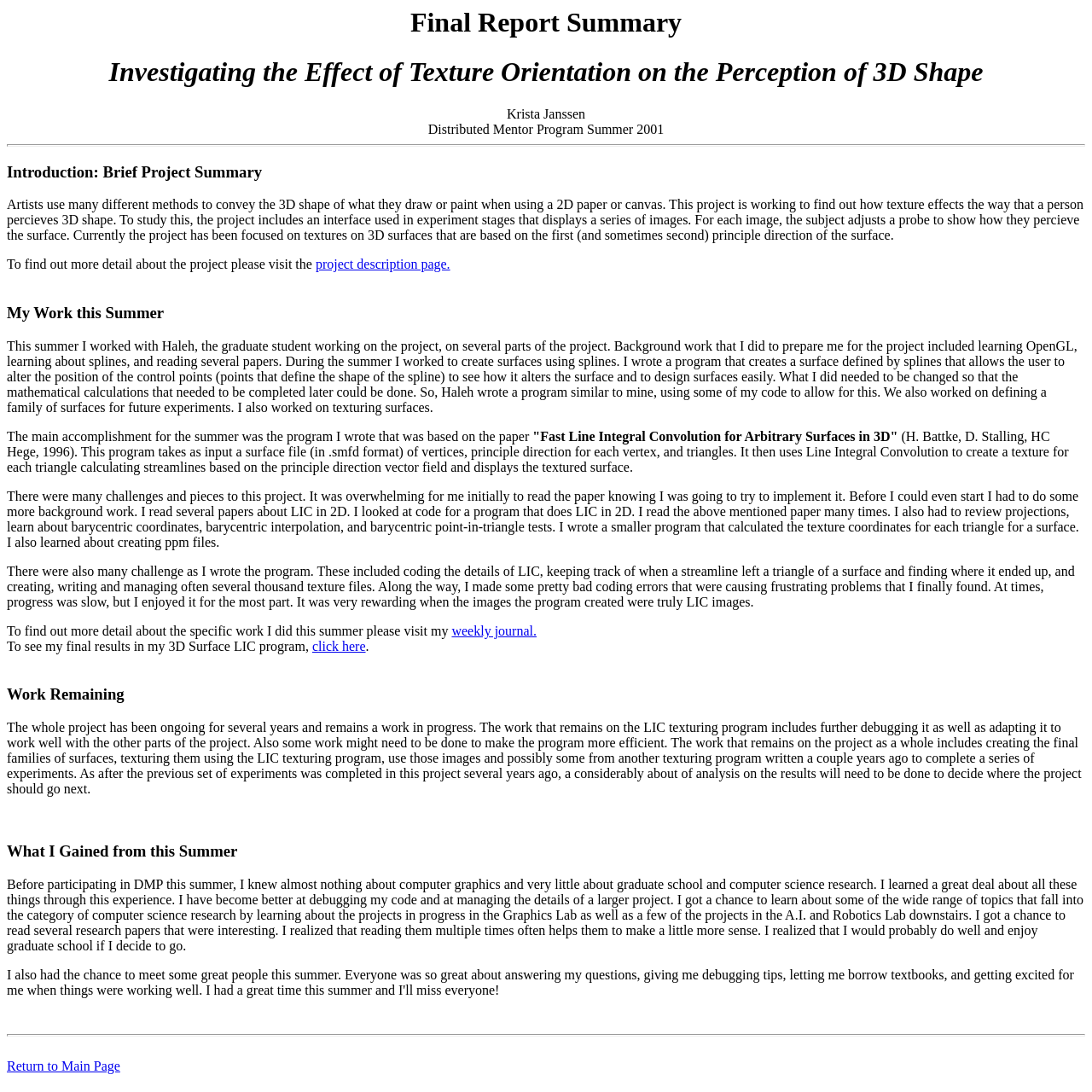Given the element description, predict the bounding box coordinates in the format (top-left x, top-left y, bottom-right x, bottom-right y). Make sure all values are between 0 and 1. Here is the element description: Shipping and sales tax

None